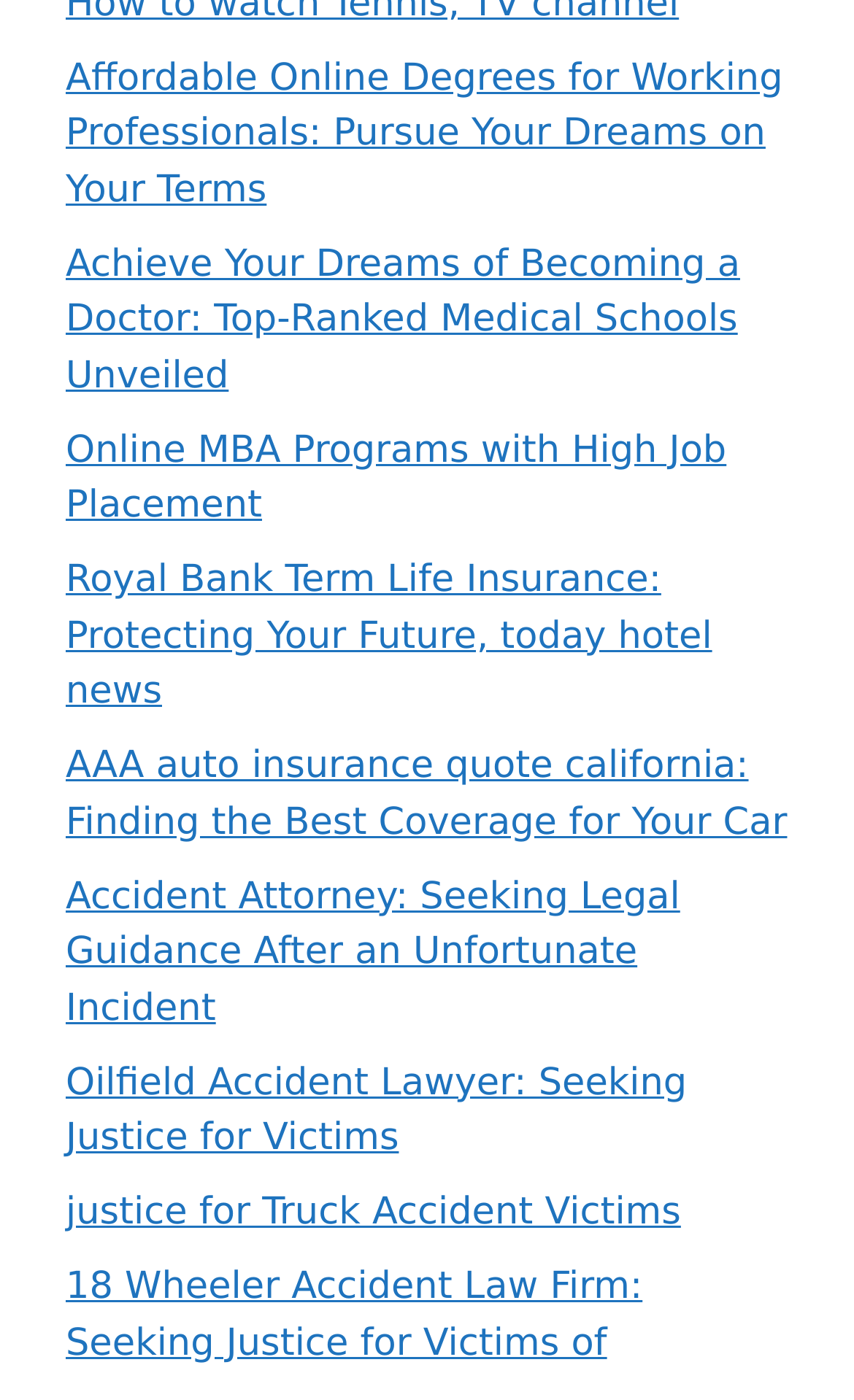Find the bounding box coordinates of the element to click in order to complete this instruction: "Learn about top-ranked medical schools". The bounding box coordinates must be four float numbers between 0 and 1, denoted as [left, top, right, bottom].

[0.077, 0.173, 0.867, 0.284]